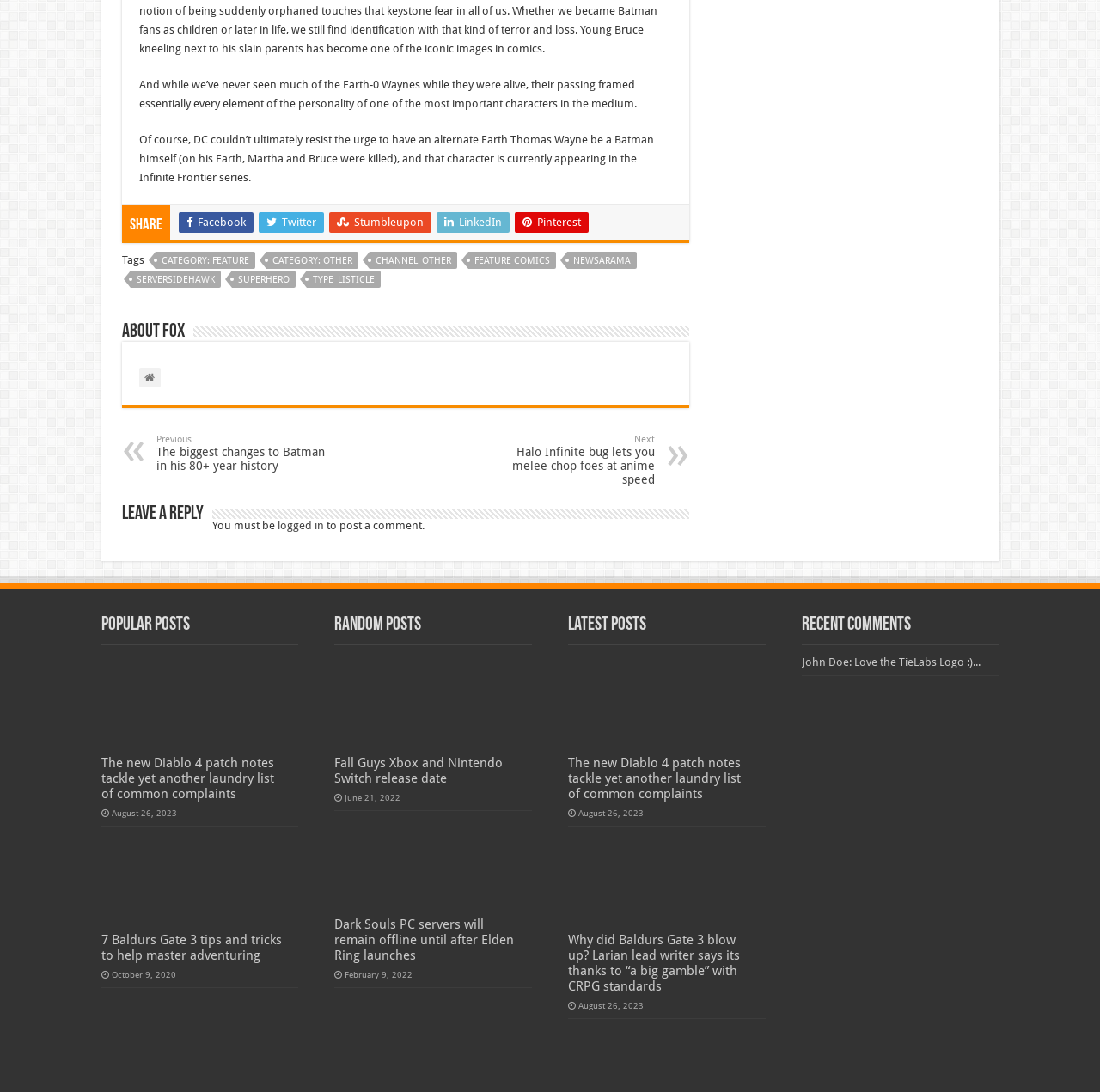Give a one-word or one-phrase response to the question: 
How many popular posts are there?

3